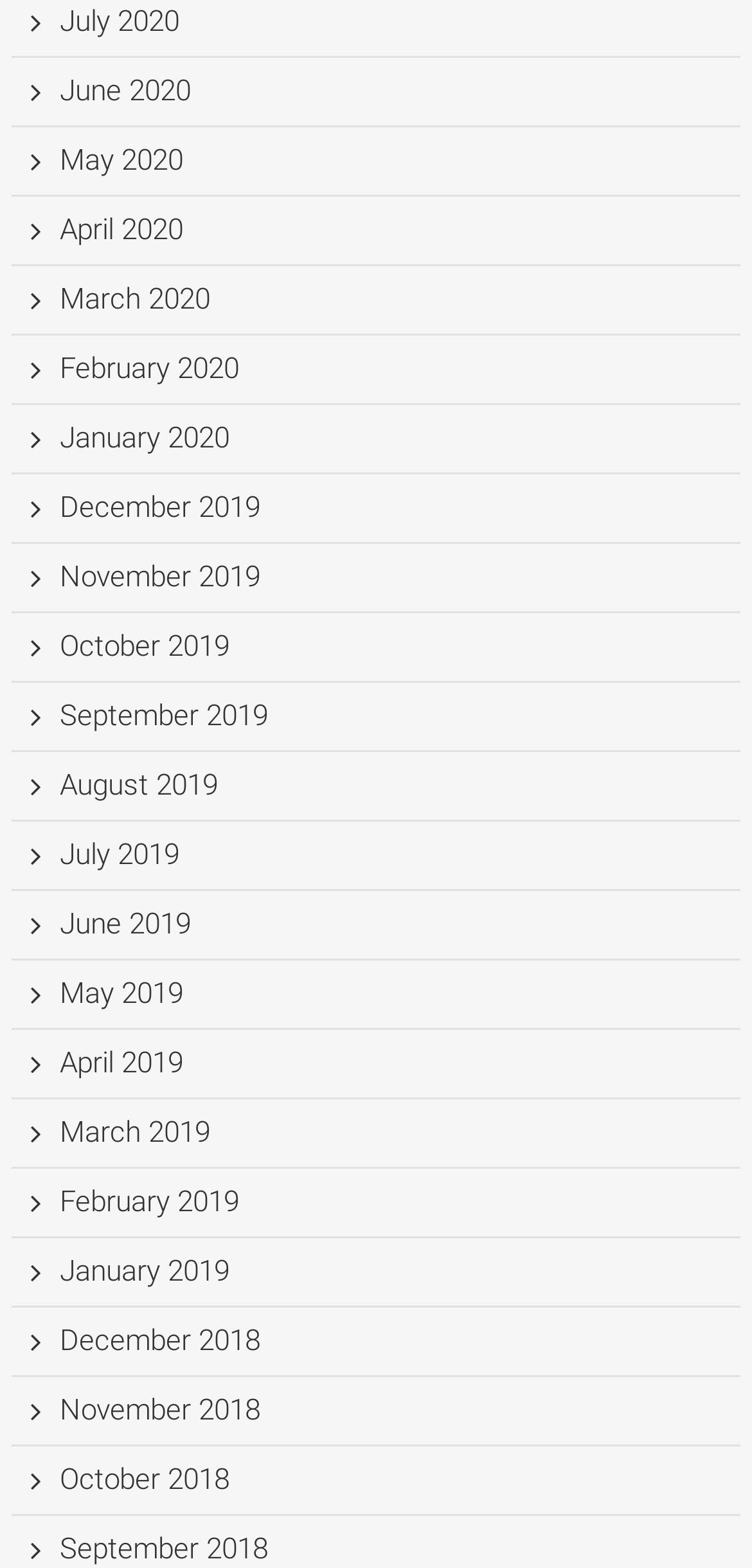Pinpoint the bounding box coordinates of the area that must be clicked to complete this instruction: "access September 2019".

[0.079, 0.445, 0.356, 0.467]